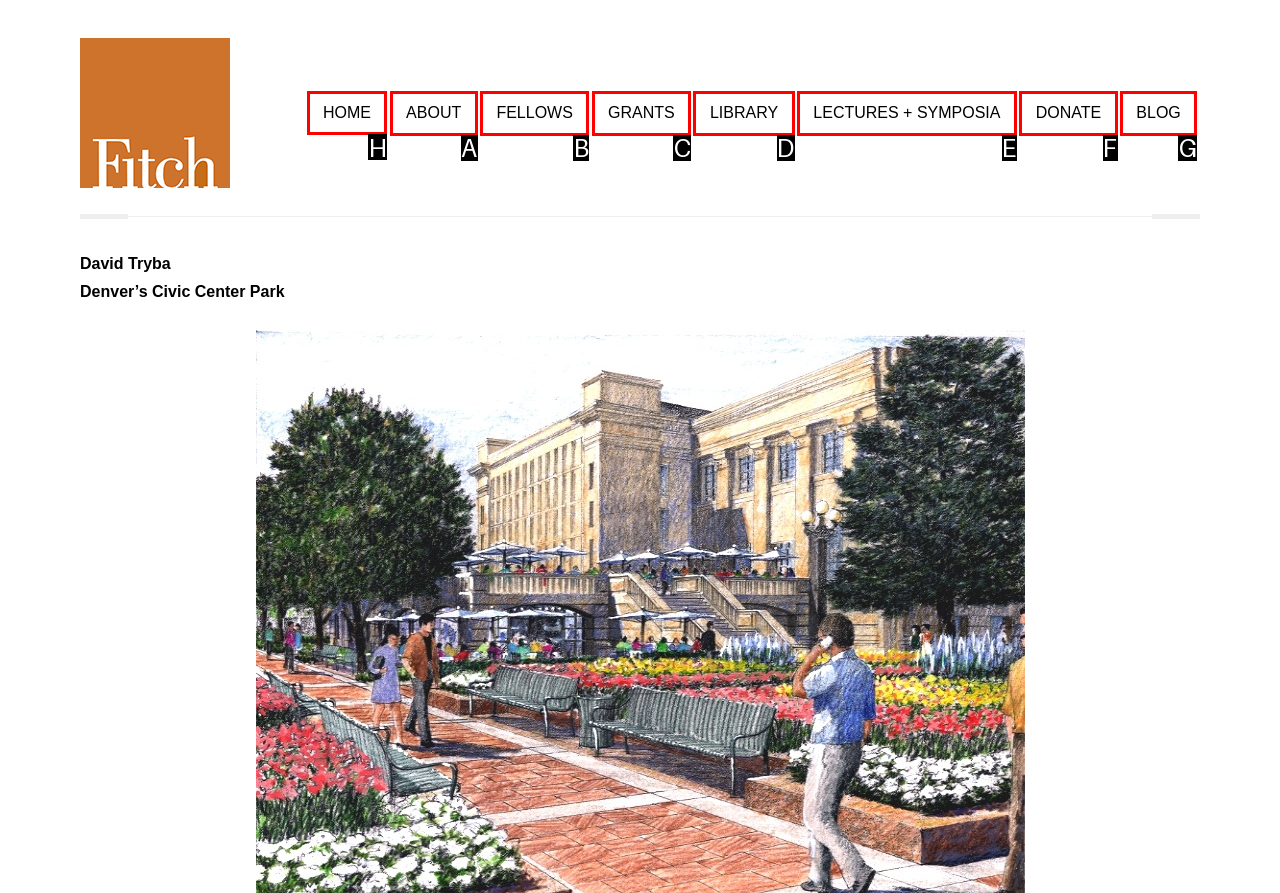Identify which lettered option completes the task: go to home page. Provide the letter of the correct choice.

H